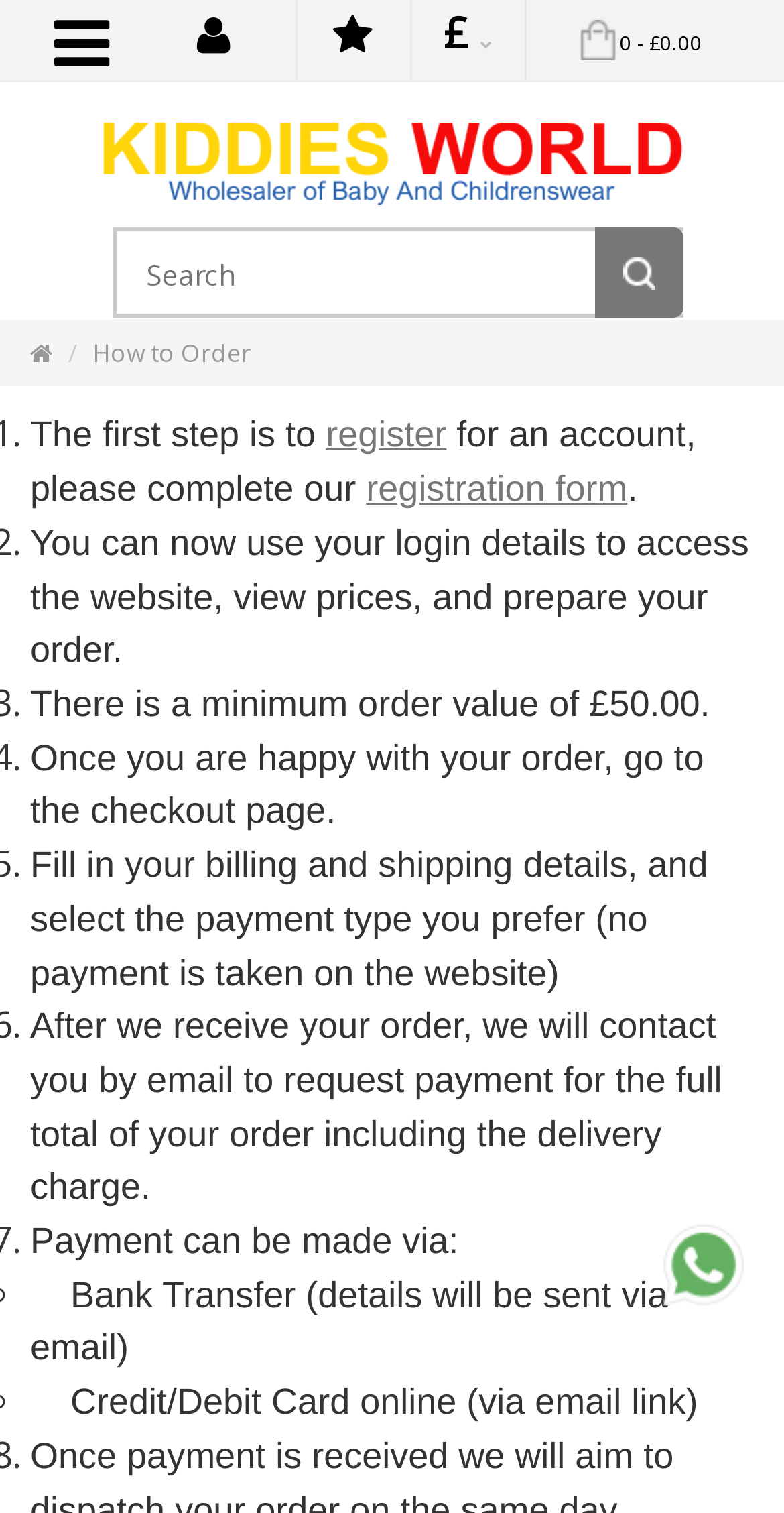What should I do after preparing my order?
Please answer the question with as much detail as possible using the screenshot.

I found this answer by reading the static text on the webpage, specifically the sentence 'Once you are happy with your order, go to the checkout page.' which provides the required information.